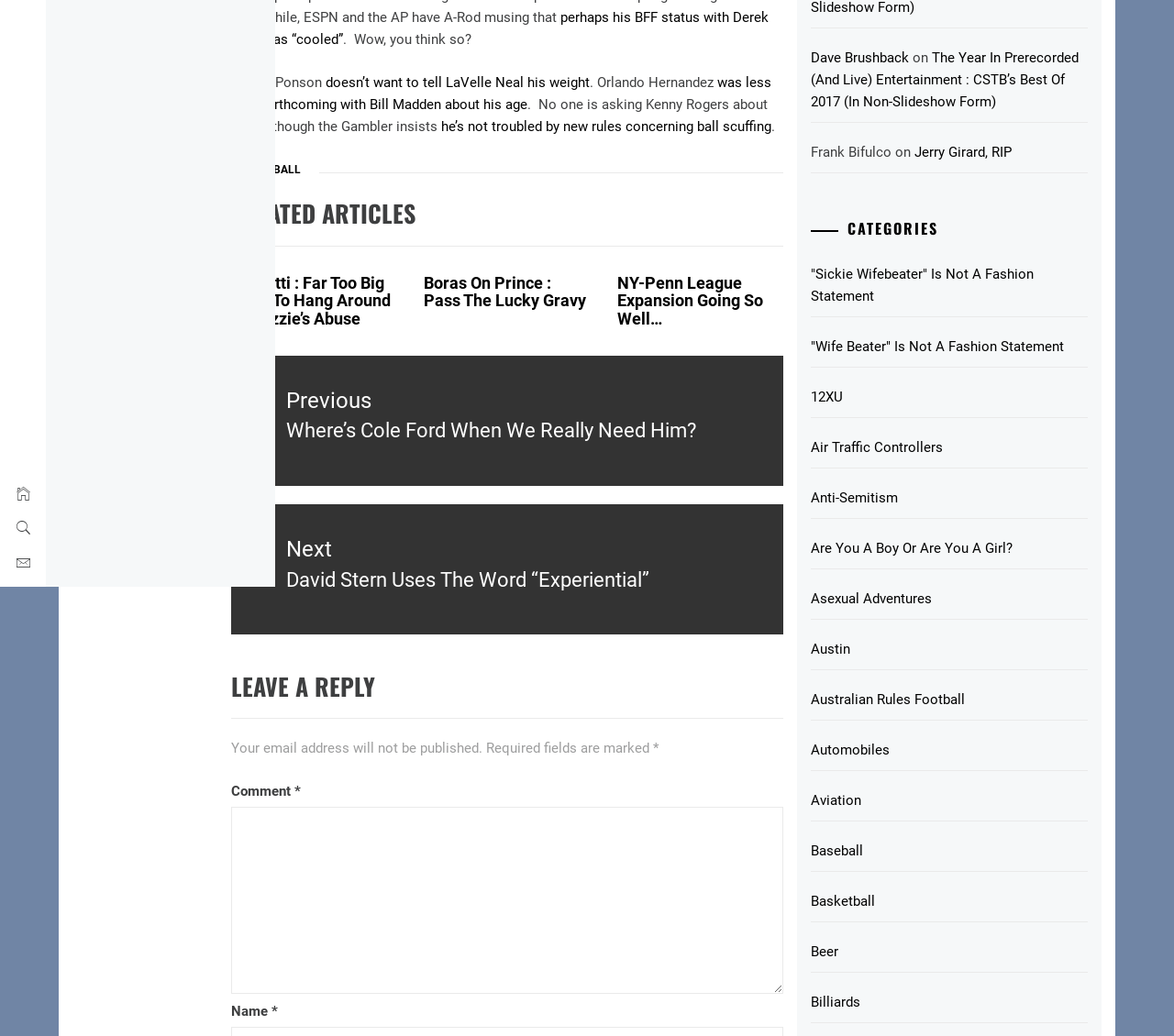Given the description: "Australian Rules Football", determine the bounding box coordinates of the UI element. The coordinates should be formatted as four float numbers between 0 and 1, [left, top, right, bottom].

[0.725, 0.699, 0.927, 0.738]